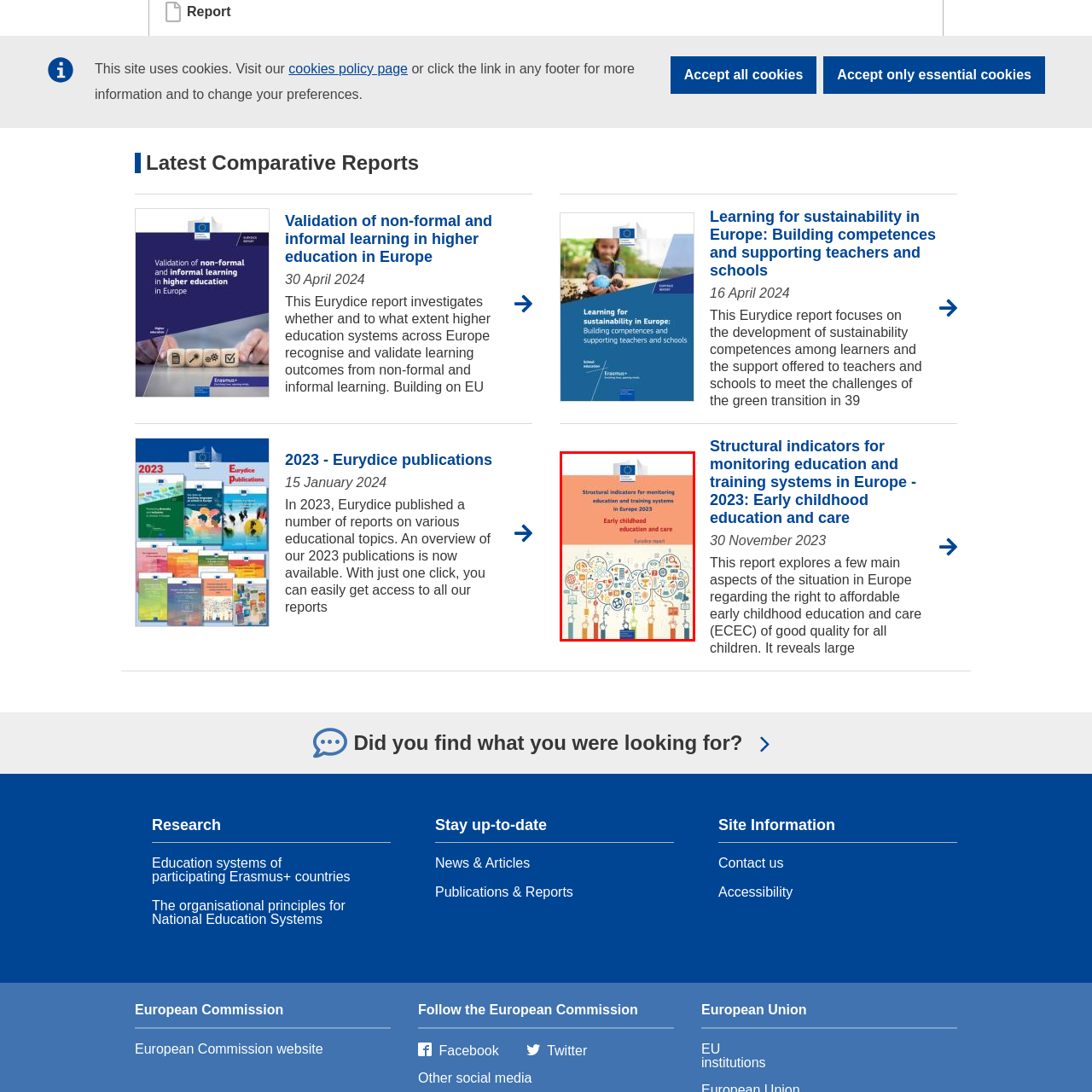Generate a detailed description of the content found inside the red-outlined section of the image.

The image features a report cover titled "Structural indicators for monitoring education and training systems in Europe - 2023: Early childhood education and care." Displayed prominently at the top is the logo of the European Union, symbolizing the report's official backing. The design incorporates colorful graphics that represent various aspects of education, such as books and gears, visually conveying the interconnectedness of learning and development. This publication focuses on the structural indicators relevant to early childhood education and aims to provide insights into the quality and accessibility of educational systems across Europe. The report is part of the Eurydice initiative, which seeks to inform policymakers and educational stakeholders about key trends and challenges in the field.